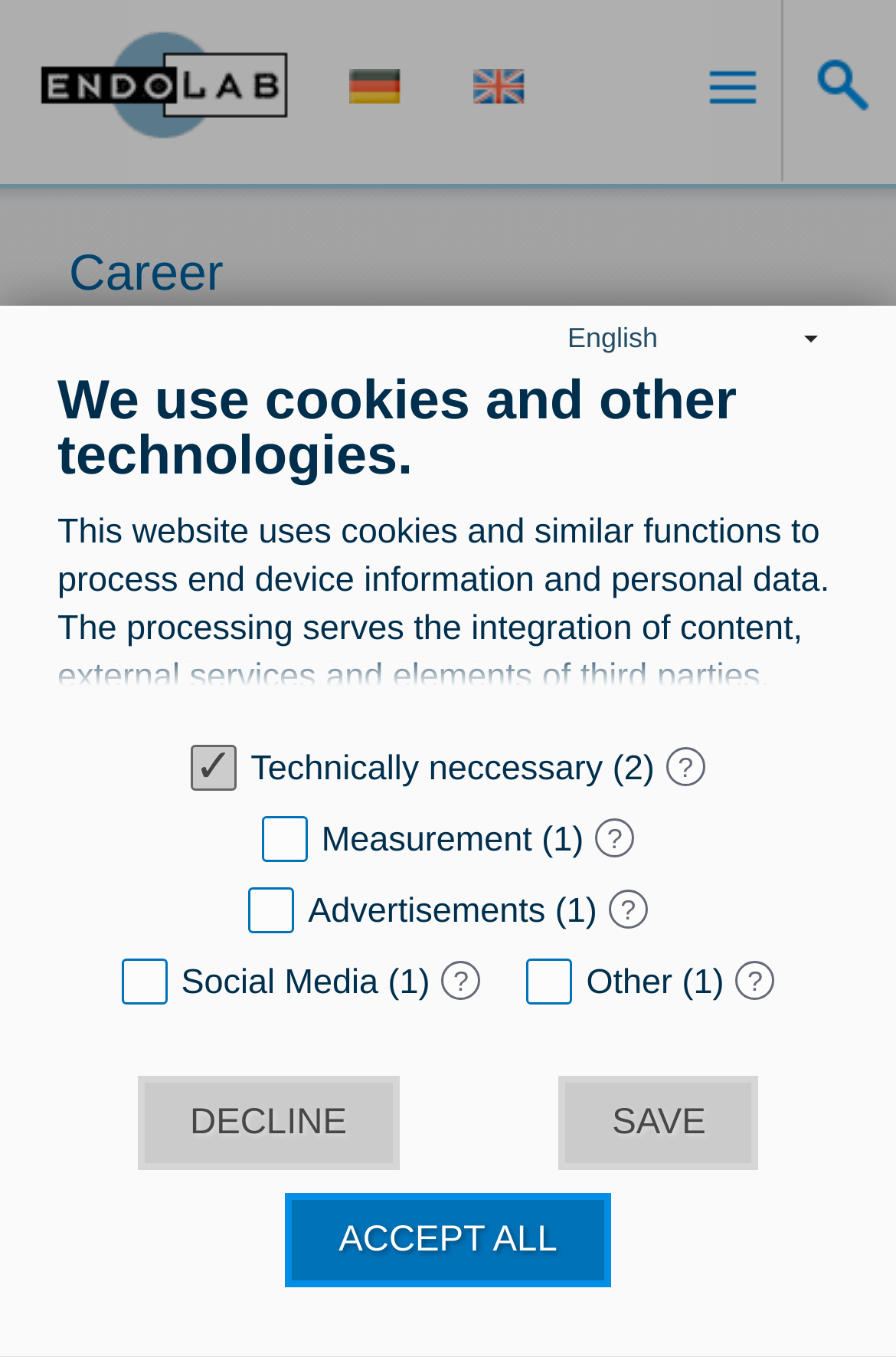Explain in detail what you observe on this webpage.

The webpage is titled "EndoLab - Career, Jobs" and appears to be a career portal for EndoLab. At the top, there is a heading that reads "Career" followed by another heading that says "No News to display". Below these headings, there is a paragraph of text that states "We value proactivity and people who take the initiative." 

On the left side of the page, there is a navigation menu with links to different sections of the website, including "Company", "Implant Testing", "Research", "Simulators", "Login", and "Contact". 

At the top right corner, there is a language selection dropdown menu with options for "Deutsch" and "English". Next to it, there is a search box where users can enter search terms or normative references. 

In the main content area, there is a section that discusses the use of cookies and other technologies on the website. This section includes a heading, a paragraph of text that explains how the website uses cookies, and several buttons with question marks that likely provide additional information. 

Below this section, there is a group of buttons that allow users to manage their cookie preferences, including "DECLINE", "SAVE", and "ACCEPT ALL".